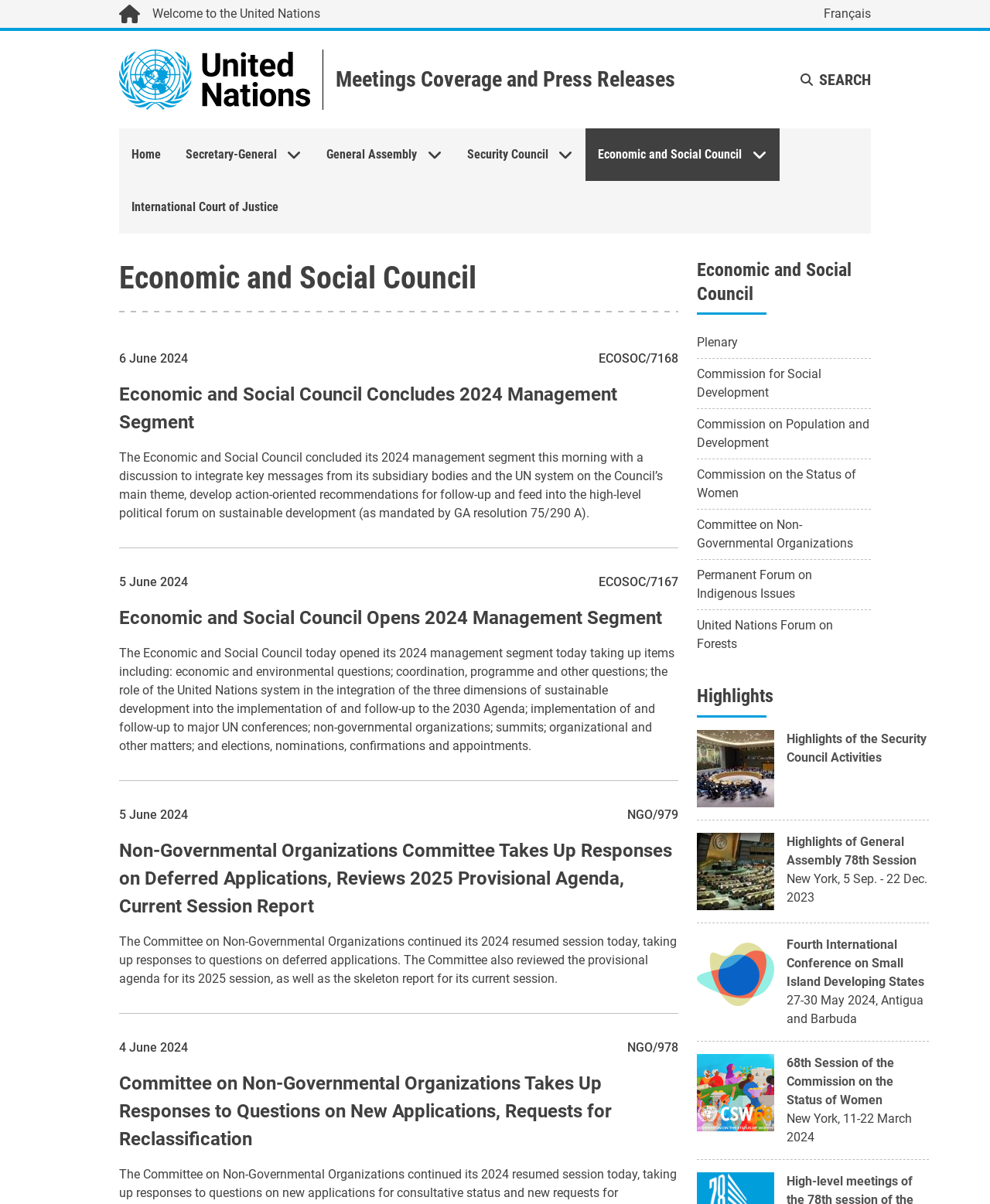Identify the bounding box of the UI element described as follows: "Commission for Social Development". Provide the coordinates as four float numbers in the range of 0 to 1 [left, top, right, bottom].

[0.704, 0.298, 0.88, 0.34]